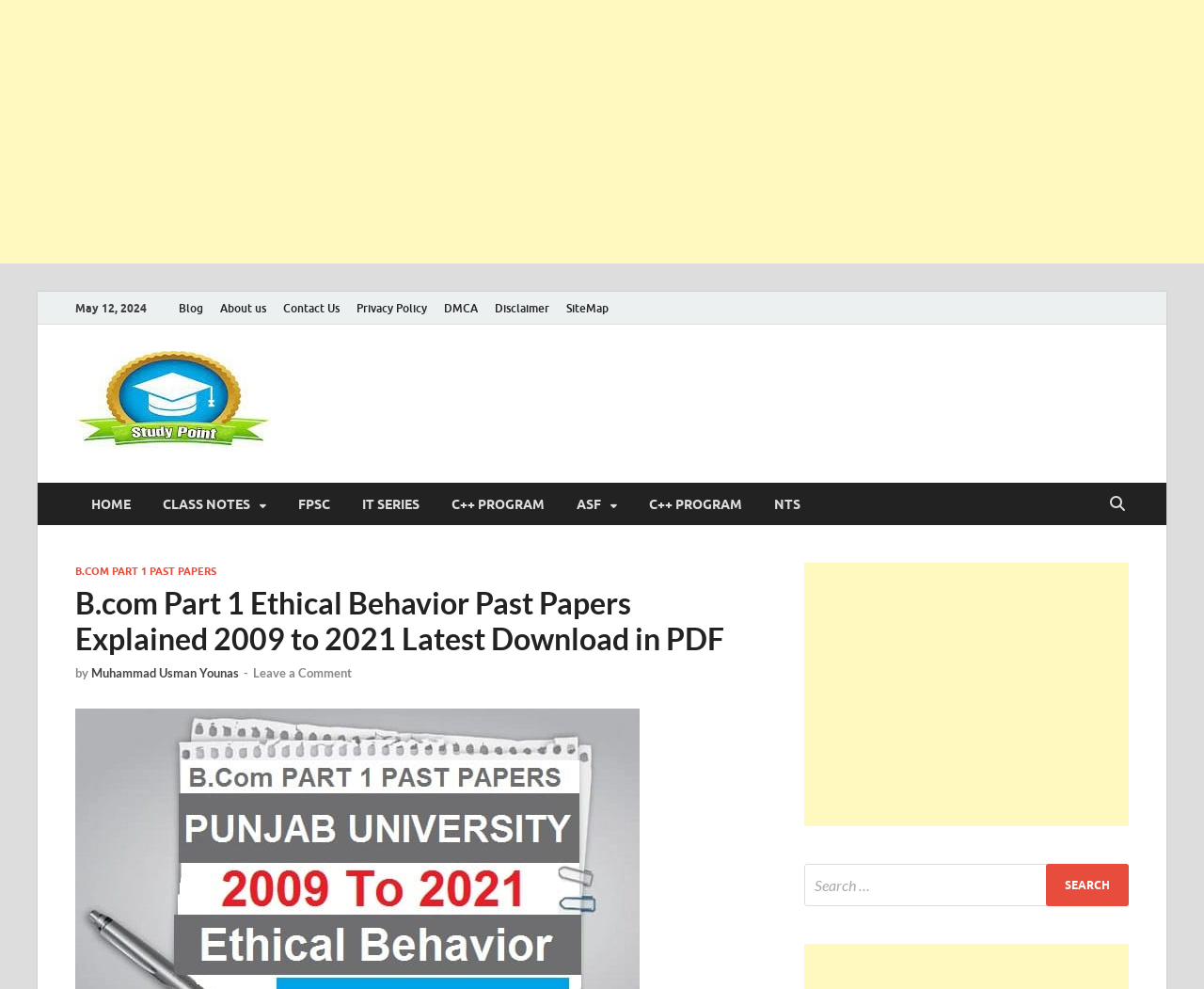Could you highlight the region that needs to be clicked to execute the instruction: "click on the 'K SMITH FILMS' logo"?

None